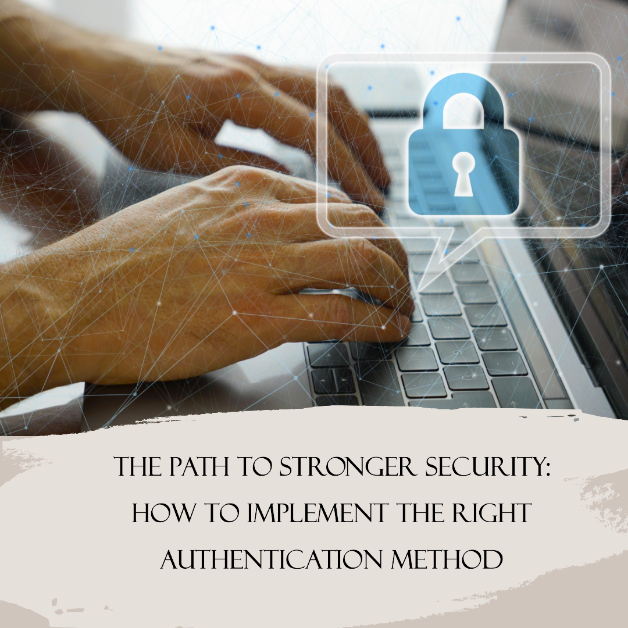Produce a meticulous caption for the image.

The image showcases an individual's hands poised over a laptop keyboard, symbolizing the crucial connection between technology and security in today's digital landscape. A prominent graphic of a padlock with a keyhole overlays the scene, representing the theme of authentication and secure access. The text below the image reads "THE PATH TO STRONGER SECURITY: HOW TO IMPLEMENT THE RIGHT AUTHENTICATION METHOD," highlighting the focus on choosing effective authentication strategies to enhance safety and protect against risks such as security breaches and data theft. This visual underscores the importance of integrating robust security measures in an increasingly digital world, as noted in the accompanying article which discusses the growing reliance on technology and the potential hazards associated with it.